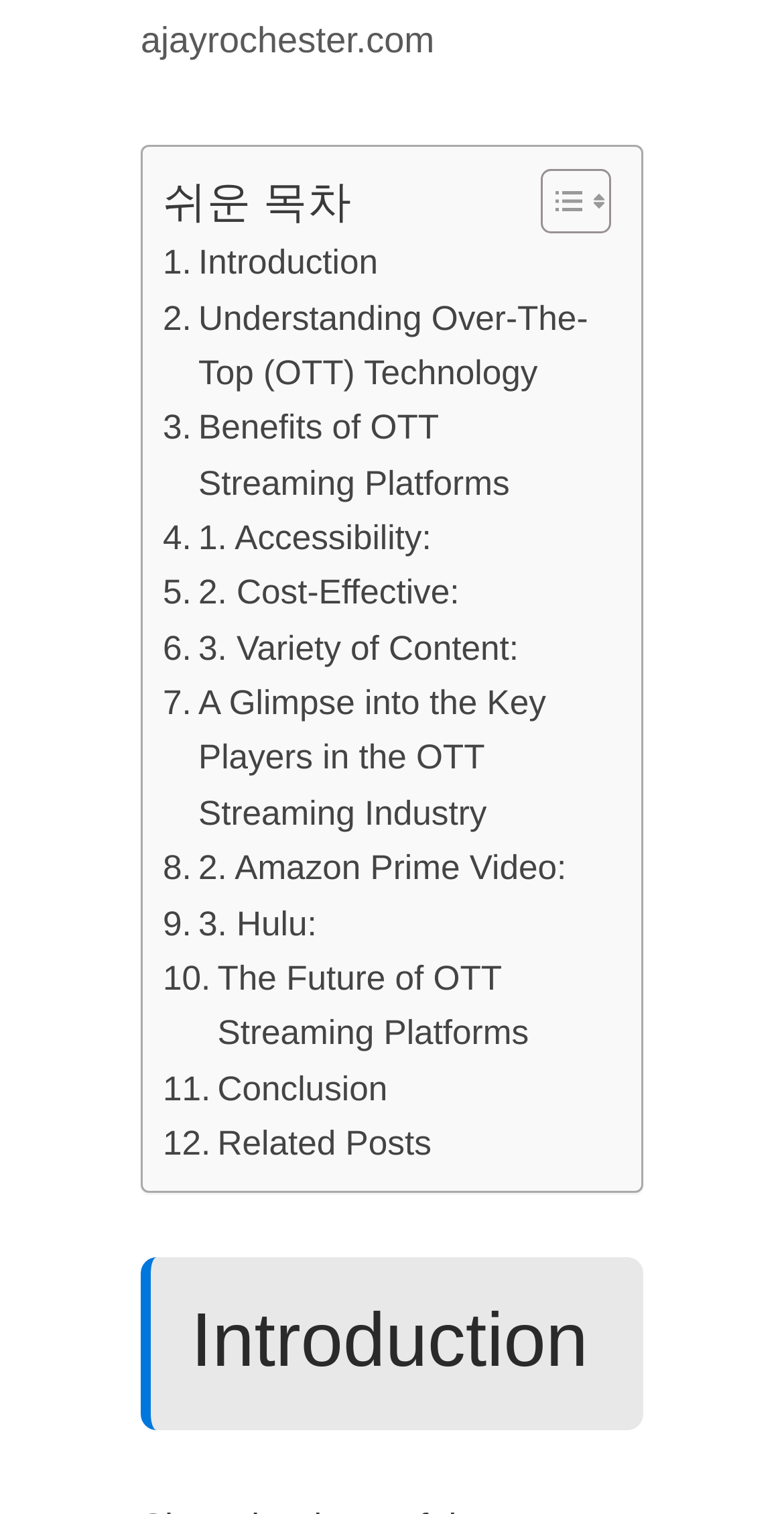Show the bounding box coordinates for the element that needs to be clicked to execute the following instruction: "Toggle table of content". Provide the coordinates in the form of four float numbers between 0 and 1, i.e., [left, top, right, bottom].

[0.651, 0.111, 0.767, 0.156]